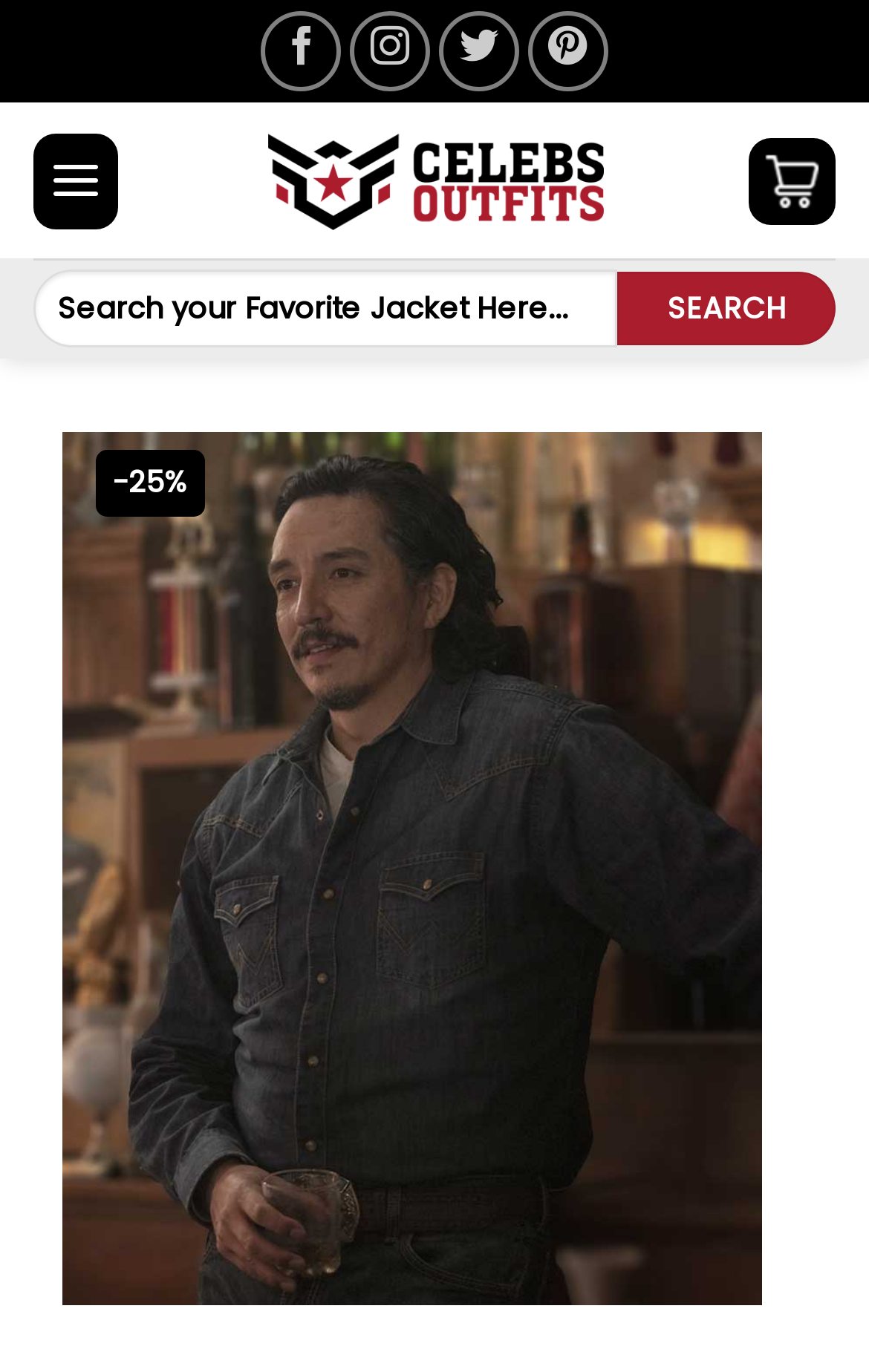Please answer the following question using a single word or phrase: What is the name of the website?

Celebs Outfits